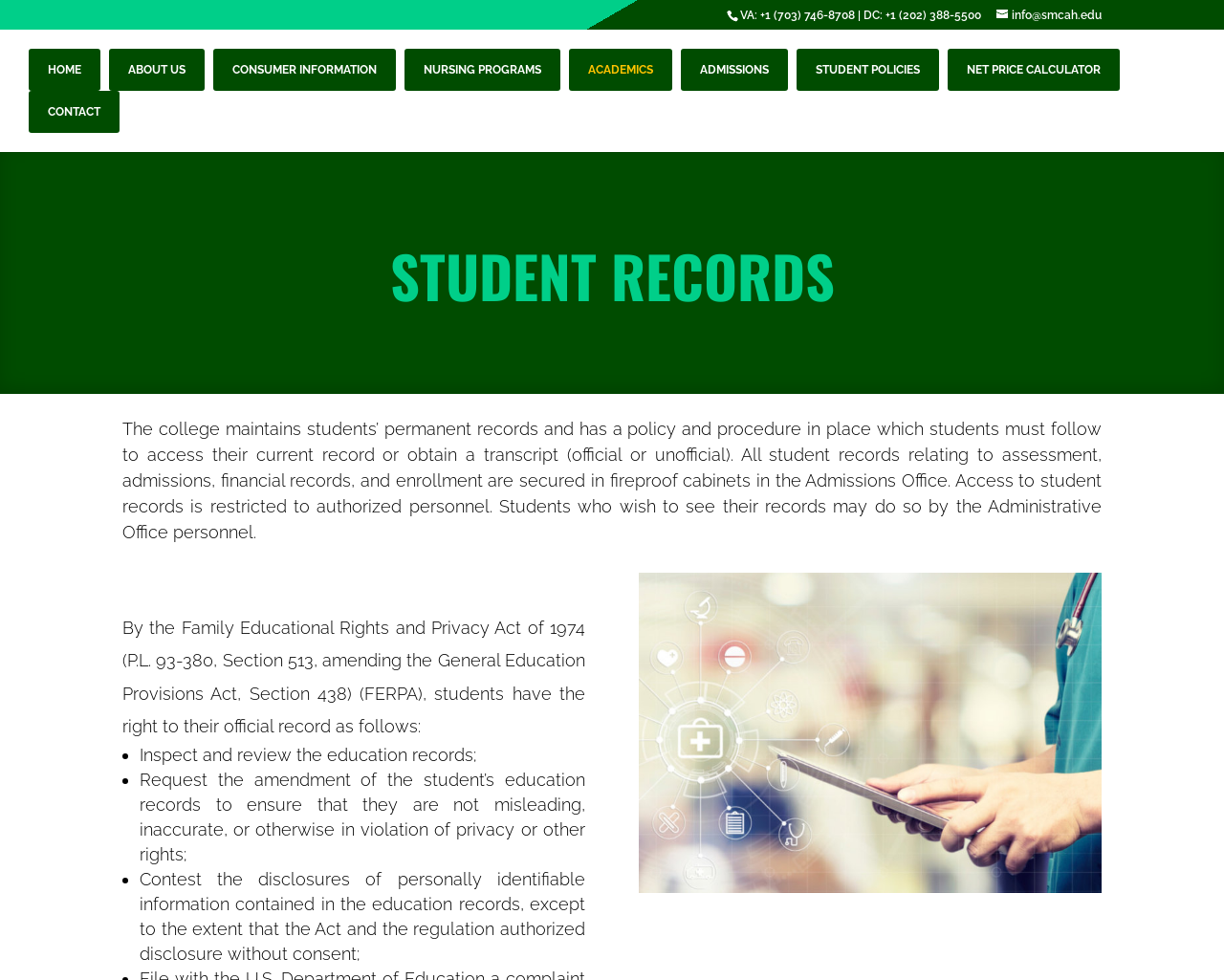Pinpoint the bounding box coordinates of the area that should be clicked to complete the following instruction: "contact the college". The coordinates must be given as four float numbers between 0 and 1, i.e., [left, top, right, bottom].

[0.023, 0.093, 0.098, 0.136]